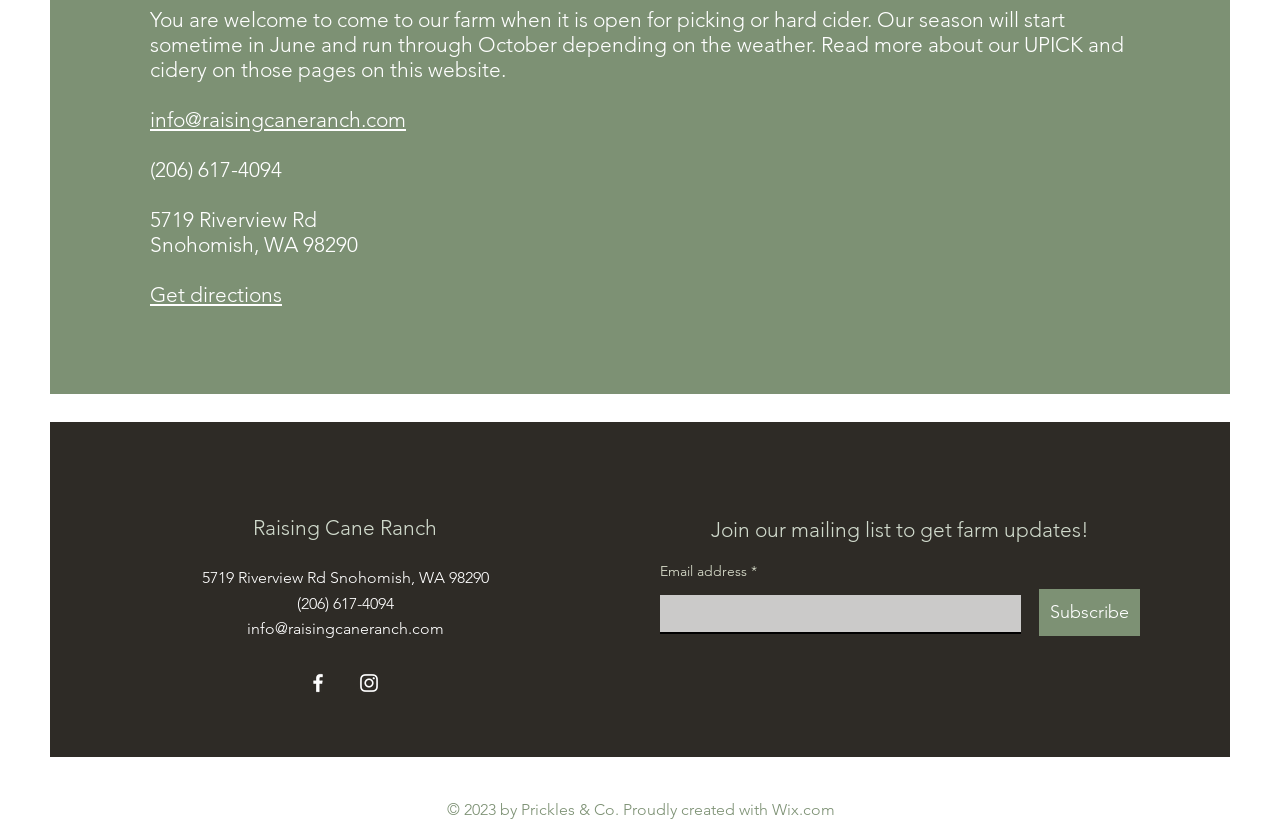Identify the bounding box of the UI element that matches this description: "Get directions".

[0.117, 0.344, 0.22, 0.375]